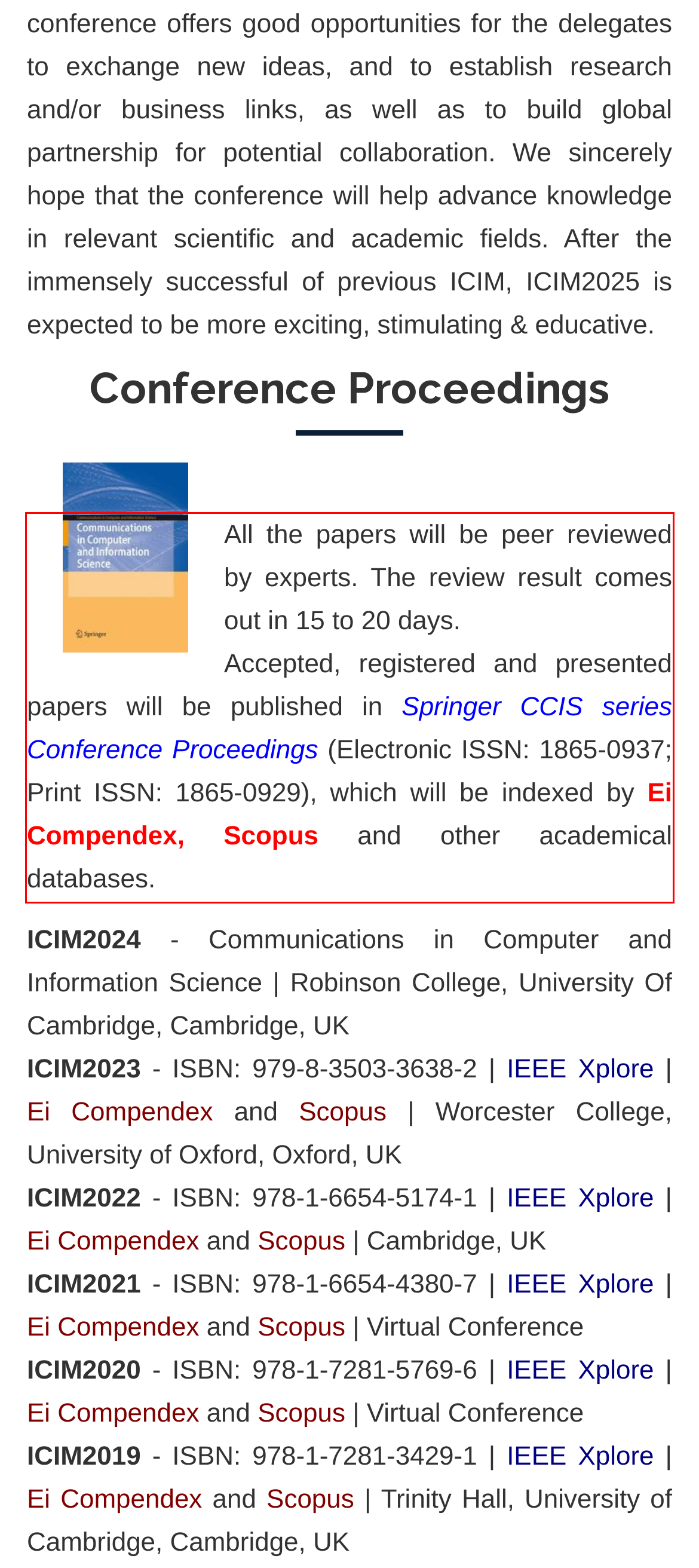Analyze the screenshot of the webpage that features a red bounding box and recognize the text content enclosed within this red bounding box.

All the papers will be peer reviewed by experts. The review result comes out in 15 to 20 days. Accepted, registered and presented papers will be published in Springer CCIS series Conference Proceedings (Electronic ISSN: 1865-0937; Print ISSN: 1865-0929), which will be indexed by Ei Compendex, Scopus and other academical databases.